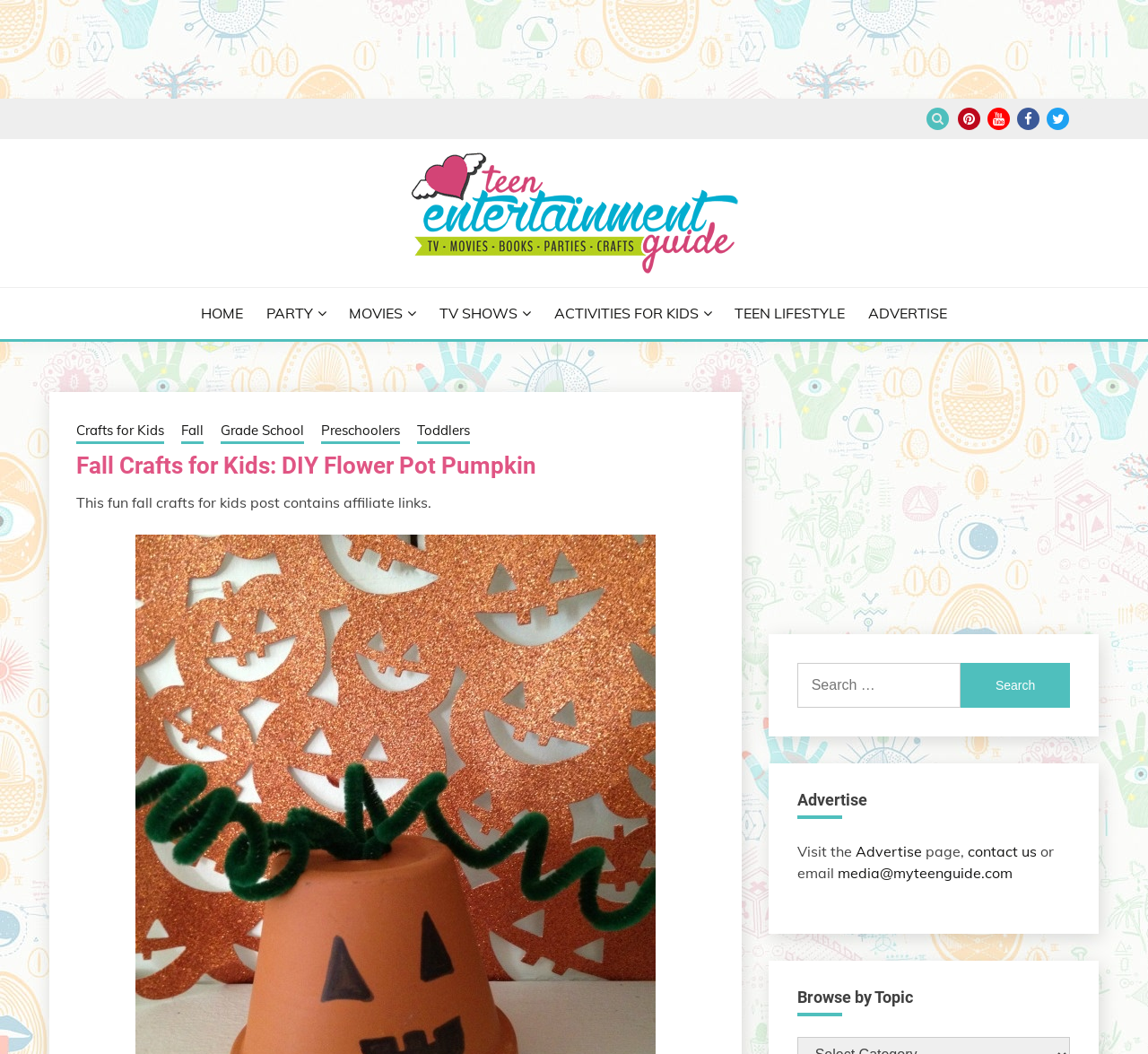Create a detailed narrative describing the layout and content of the webpage.

This webpage is about fall crafts for kids, specifically DIY flower pot pumpkins. At the top right corner, there are social media links to Pinterest, YouTube, Facebook, Twitter, and RSS. Below these links, there is a logo of "My Teen Guide" with a link to the website's homepage. Next to the logo, there is a tagline "Best Teen Entertainment Guide".

The main navigation menu is located below the logo, with links to "HOME", "PARTY", "MOVIES", "TV SHOWS", "ACTIVITIES FOR KIDS", "TEEN LIFESTYLE", and "ADVERTISE". The "ADVERTISE" link has a dropdown menu with links to "Crafts for Kids", "Fall", "Grade School", "Preschoolers", and "Toddlers".

The main content of the webpage is a heading "Fall Crafts for Kids: DIY Flower Pot Pumpkin" followed by a note about affiliate links. Below this, there is a search bar with a search button and a label "Search for:". 

At the bottom right corner, there is an "Advertise" section with a link to the "Advertise" page, contact information, and an email address. Finally, there is a "Browse by Topic" section, but it does not have any specific topics listed.